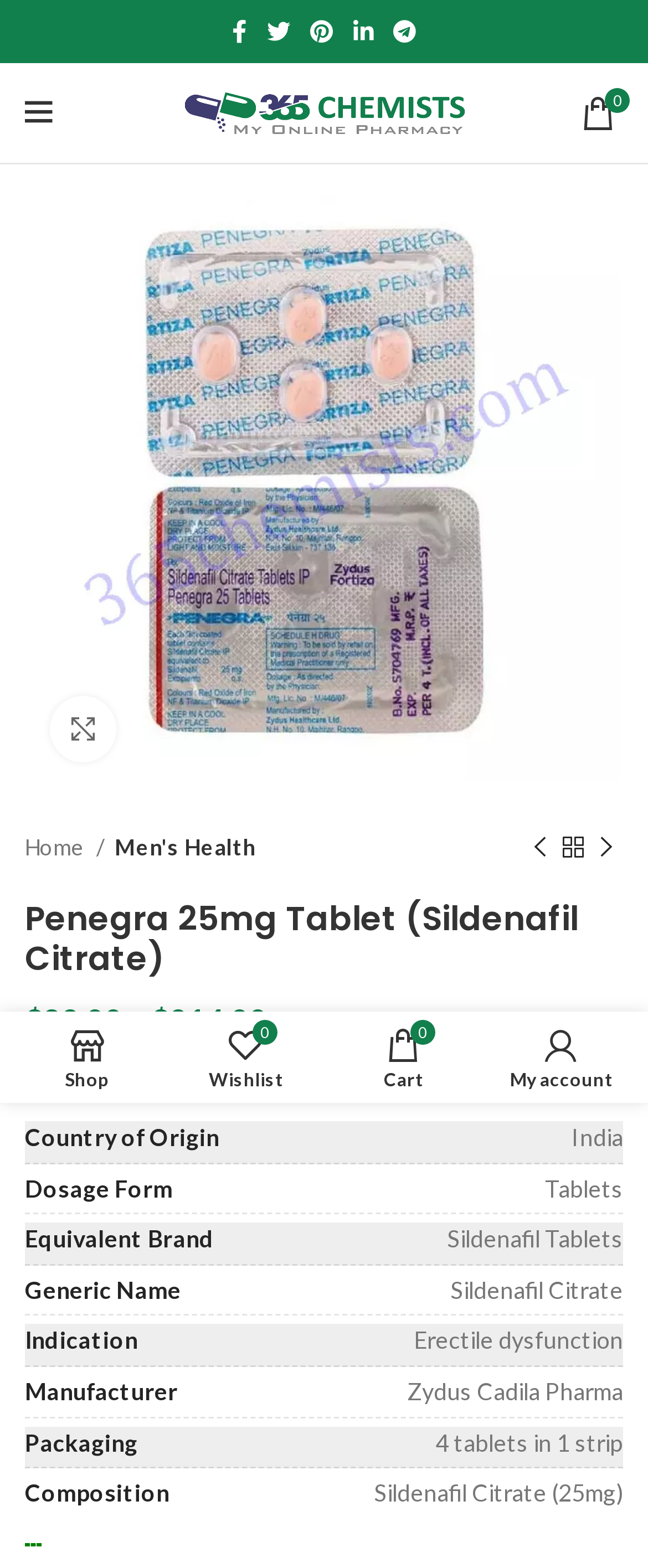Kindly provide the bounding box coordinates of the section you need to click on to fulfill the given instruction: "View product details of Penegra 25mg Tablet".

[0.044, 0.298, 0.956, 0.316]